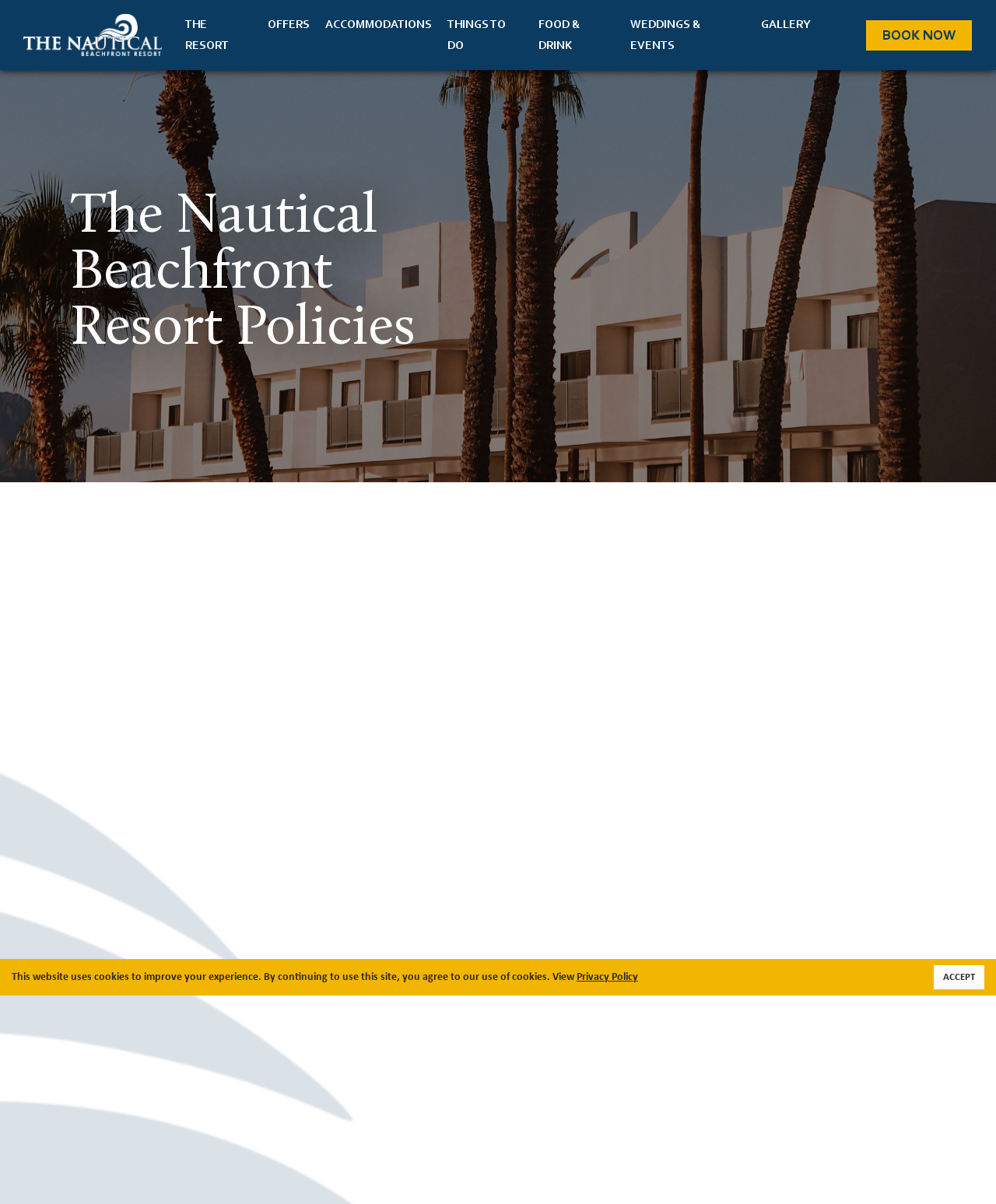Locate the bounding box coordinates of the clickable area to execute the instruction: "View the privacy policy". Provide the coordinates as four float numbers between 0 and 1, represented as [left, top, right, bottom].

[0.579, 0.807, 0.641, 0.816]